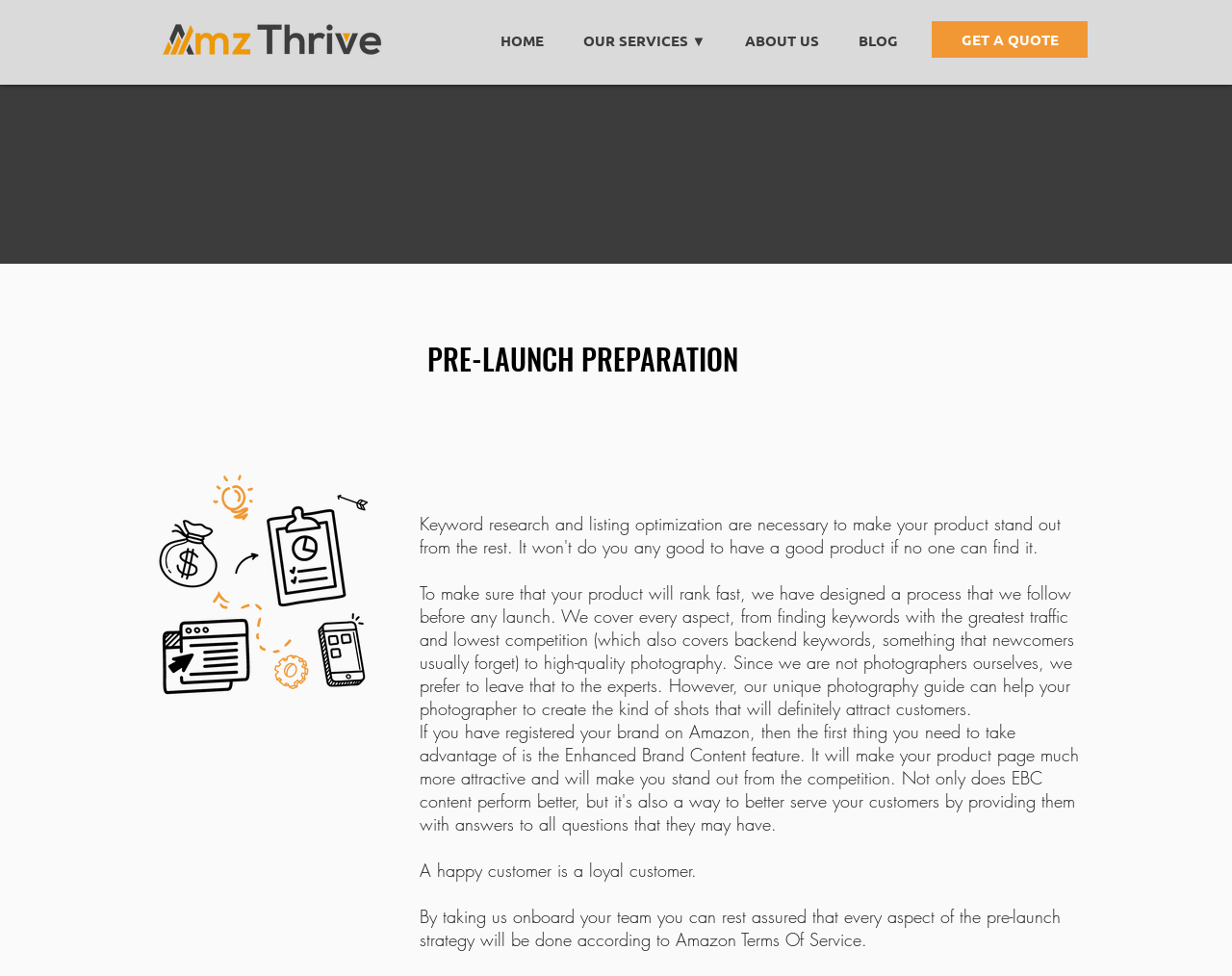What is the benefit of taking AmzThrive onboard?
Please give a detailed and elaborate explanation in response to the question.

By taking AmzThrive onboard, one can rest assured that every aspect of the pre-launch strategy will be done according to Amazon Terms Of Service, as stated in the text on the webpage.